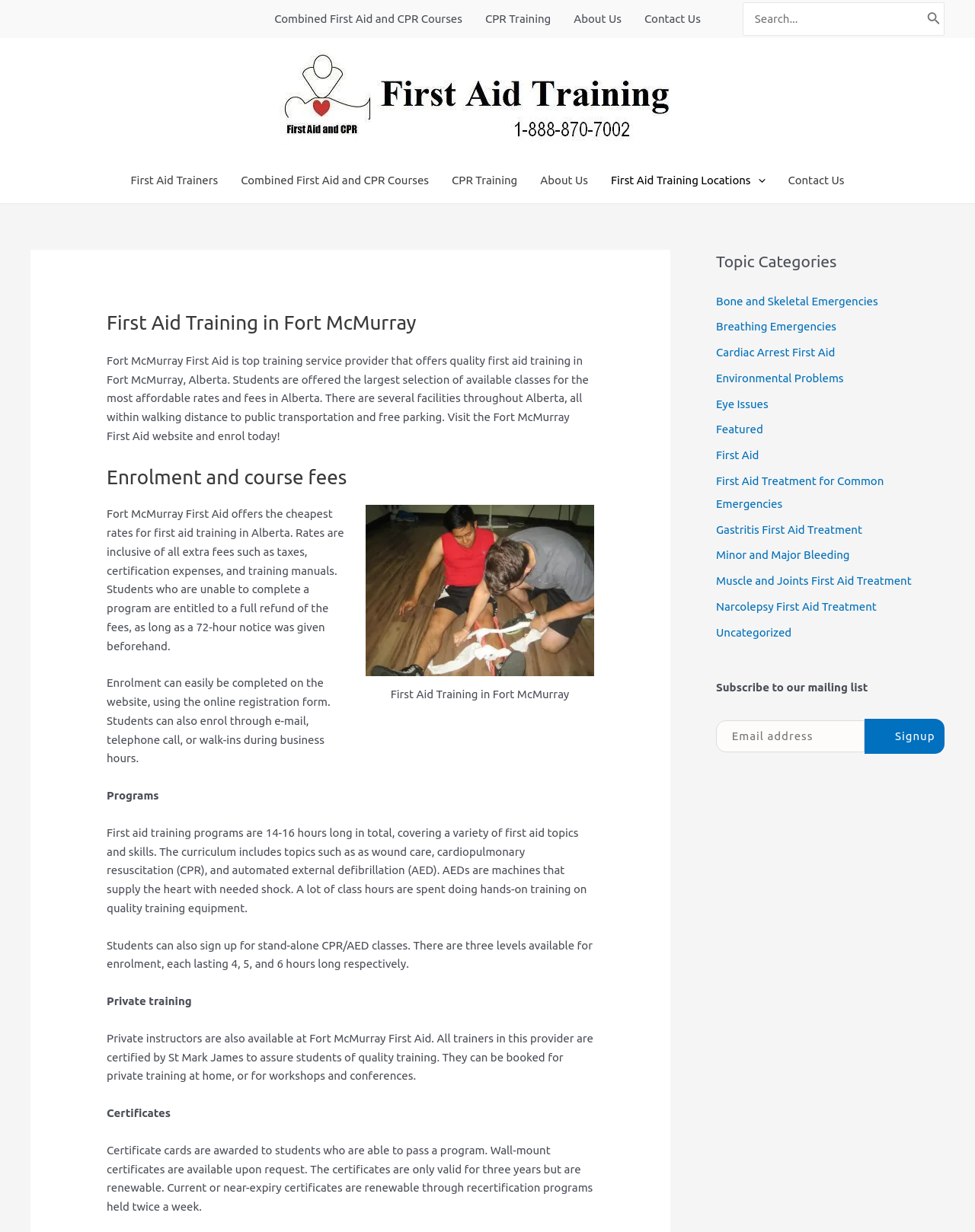Determine the bounding box for the UI element described here: "Featured".

[0.734, 0.343, 0.783, 0.354]